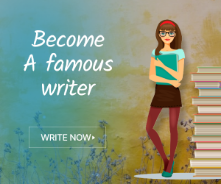Create a detailed narrative of what is happening in the image.

The image features an eye-catching advertisement promoting the idea of becoming a famous writer. It showcases a stylized illustration of a young woman standing confidently with a book in her hands. She is dressed in a fashionable outfit, complete with a red headband and red tights, and is positioned next to a stack of books, symbolizing knowledge and creativity. The background has a soft gradient of colors reminiscent of a serene nature scene, which enhances the inviting atmosphere of the ad. Prominently displayed on the image is the text "Become A famous writer," encouraging viewers to embrace their writing aspirations. At the bottom, a call-to-action button reads "WRITE NOW," motivating potential writers to take the next step in their literary journey.